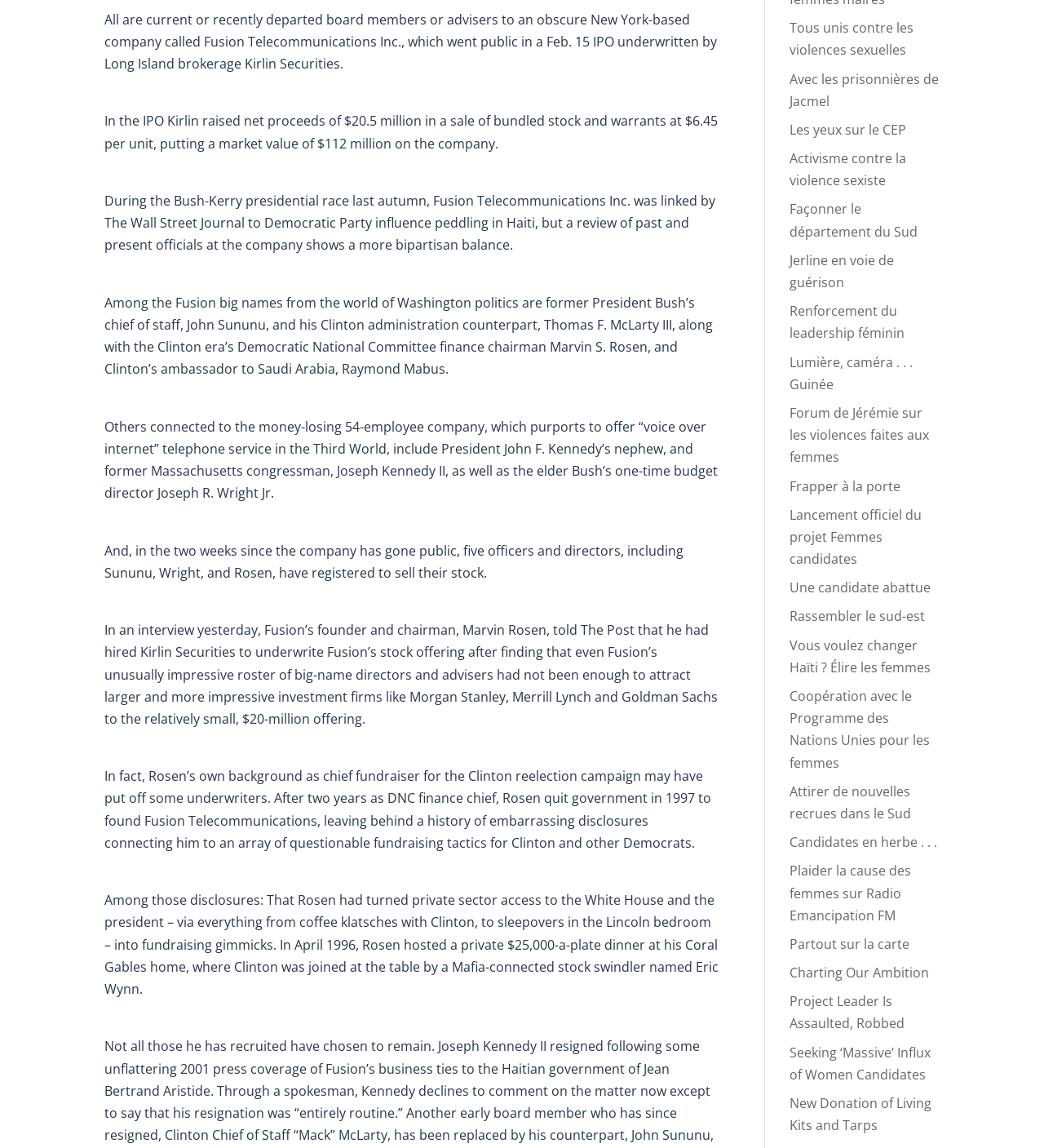Locate the bounding box of the UI element with the following description: "Renforcement du leadership féminin".

[0.756, 0.263, 0.867, 0.298]